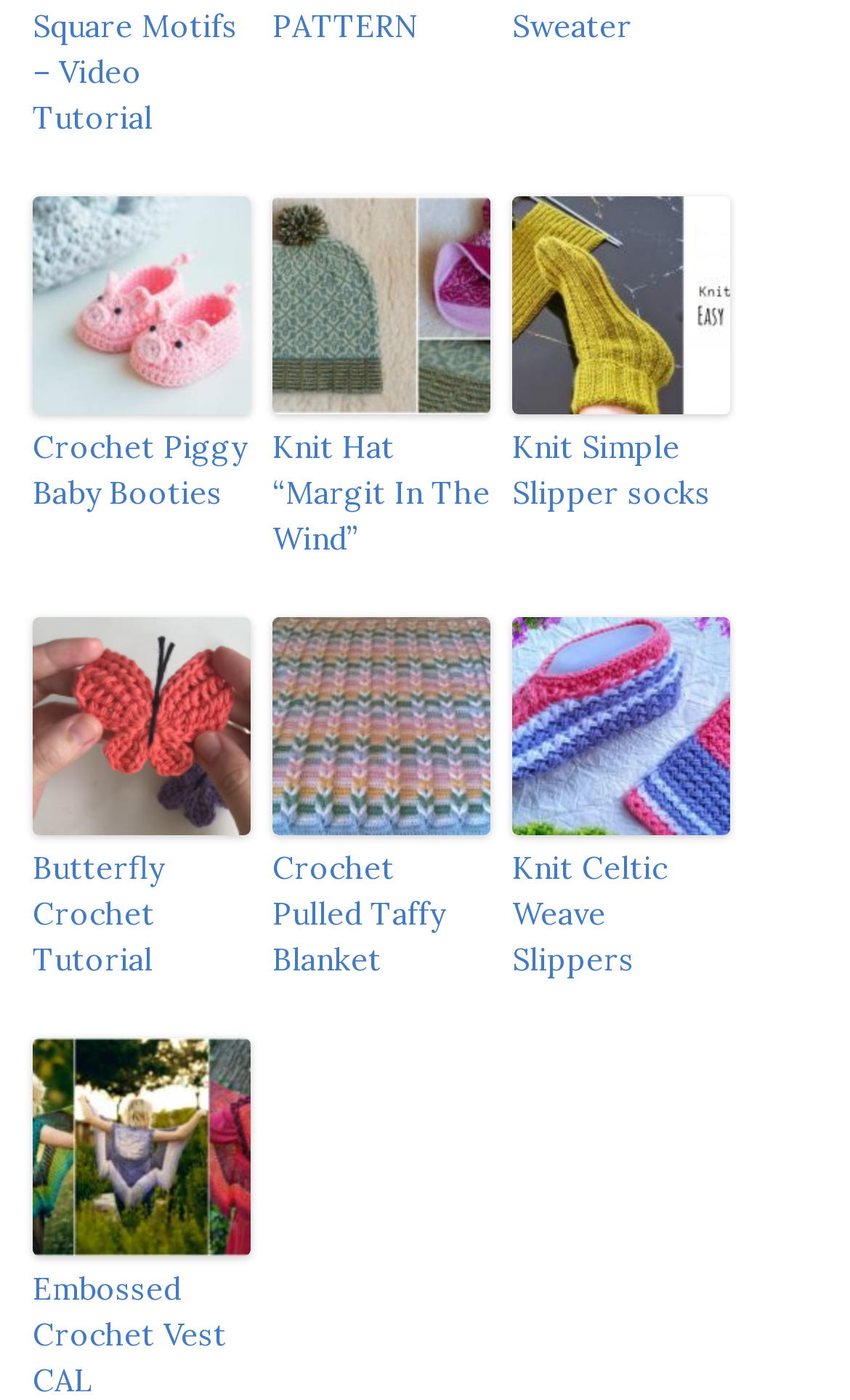Please locate the bounding box coordinates of the element that should be clicked to complete the given instruction: "Open Facebook page".

None